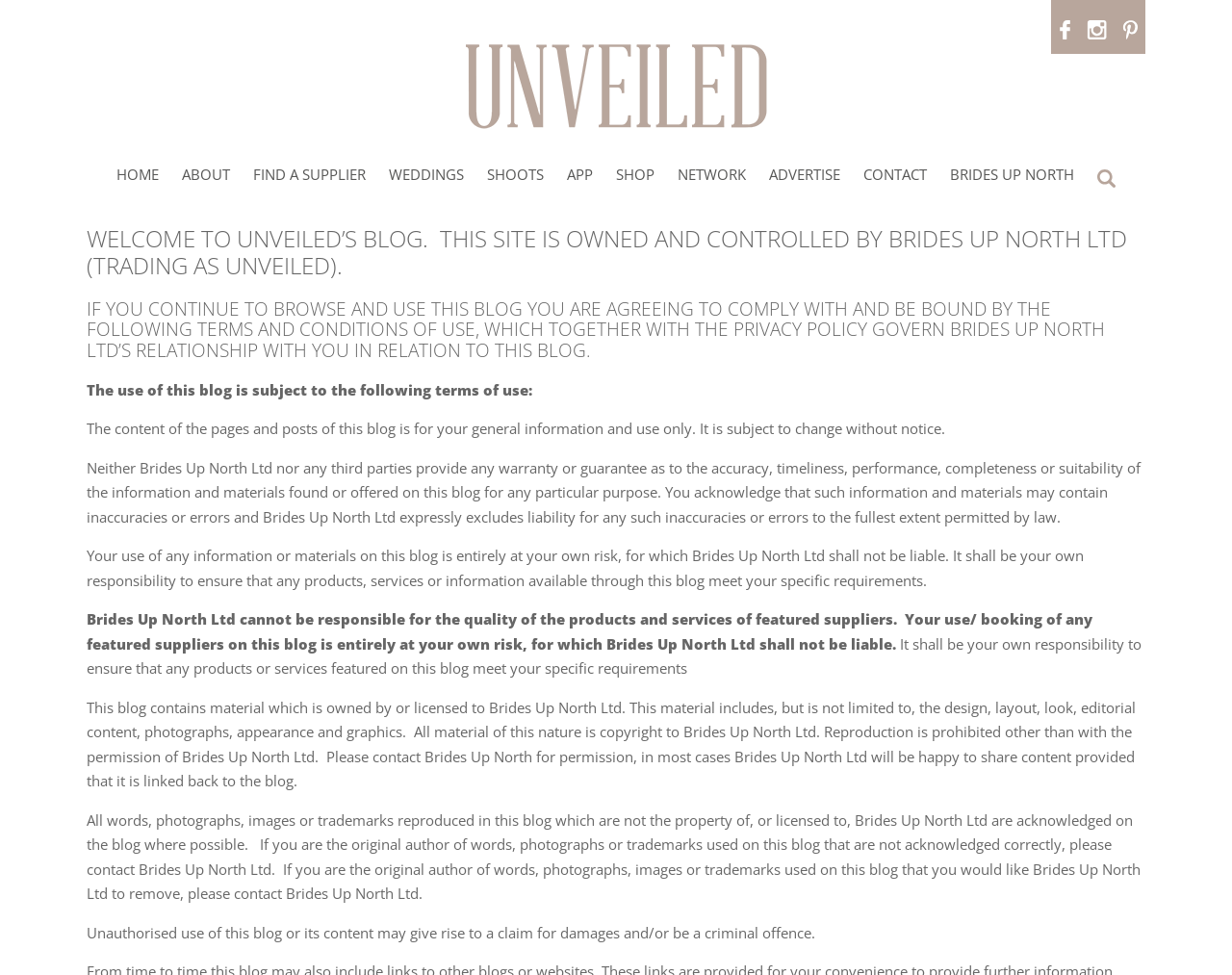Determine the bounding box coordinates for the element that should be clicked to follow this instruction: "View WEDDINGS page". The coordinates should be given as four float numbers between 0 and 1, in the format [left, top, right, bottom].

[0.316, 0.169, 0.377, 0.189]